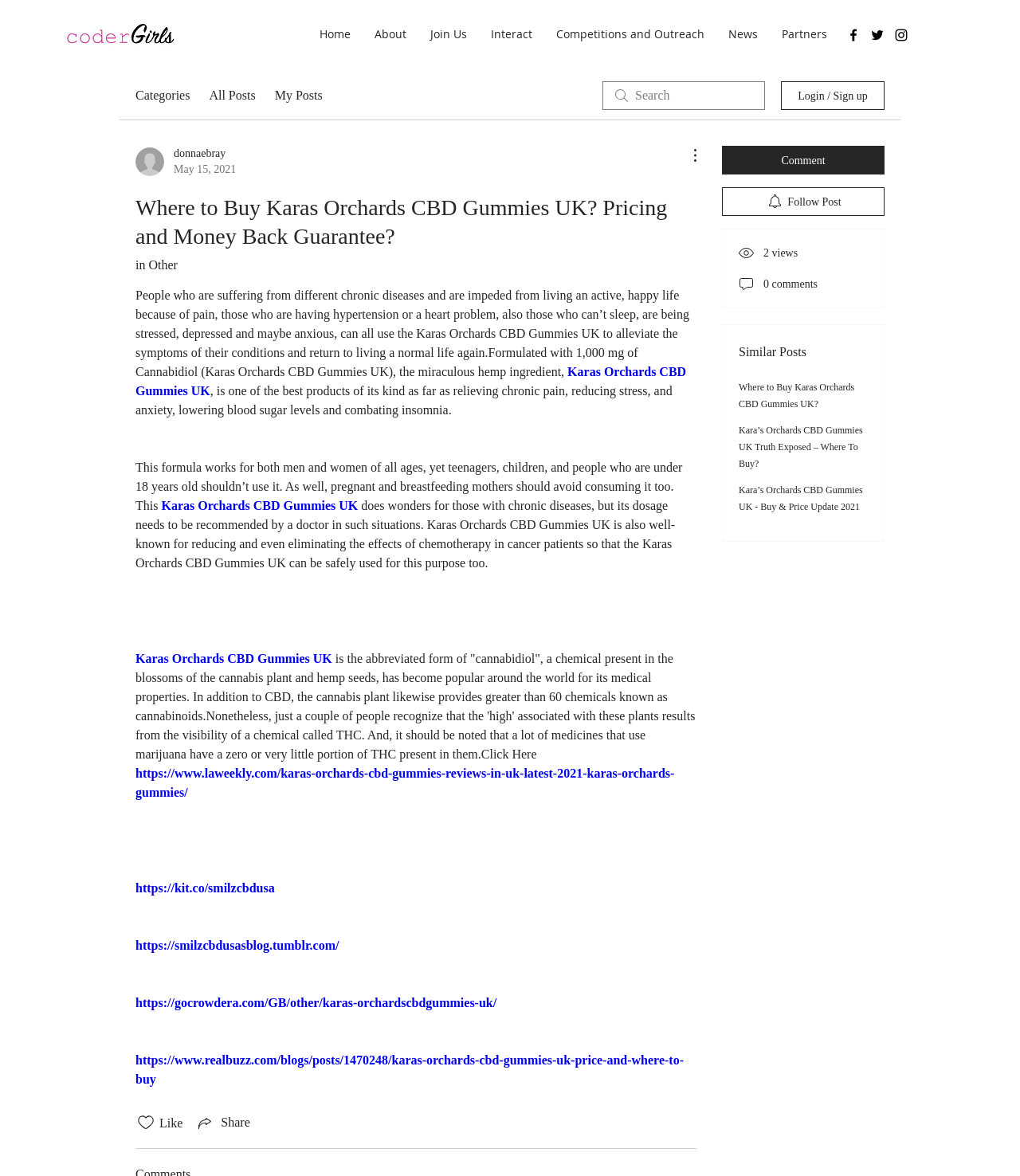How many social media links are there?
Look at the image and construct a detailed response to the question.

There are three social media links located at the top right corner of the webpage, which are Facebook, Twitter, and Instagram.